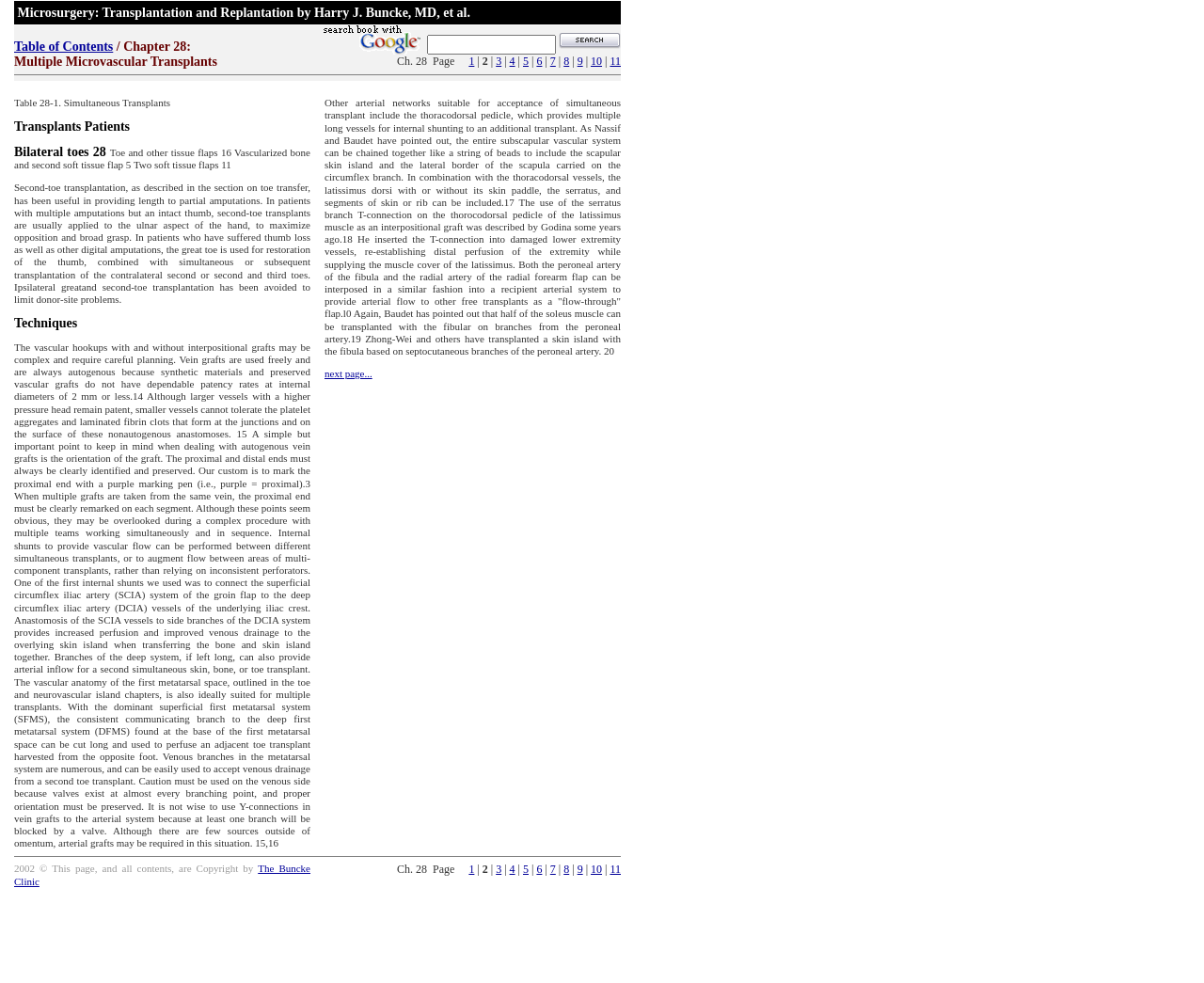Determine the bounding box coordinates for the HTML element mentioned in the following description: "Table of Contents". The coordinates should be a list of four floats ranging from 0 to 1, represented as [left, top, right, bottom].

[0.012, 0.04, 0.094, 0.055]